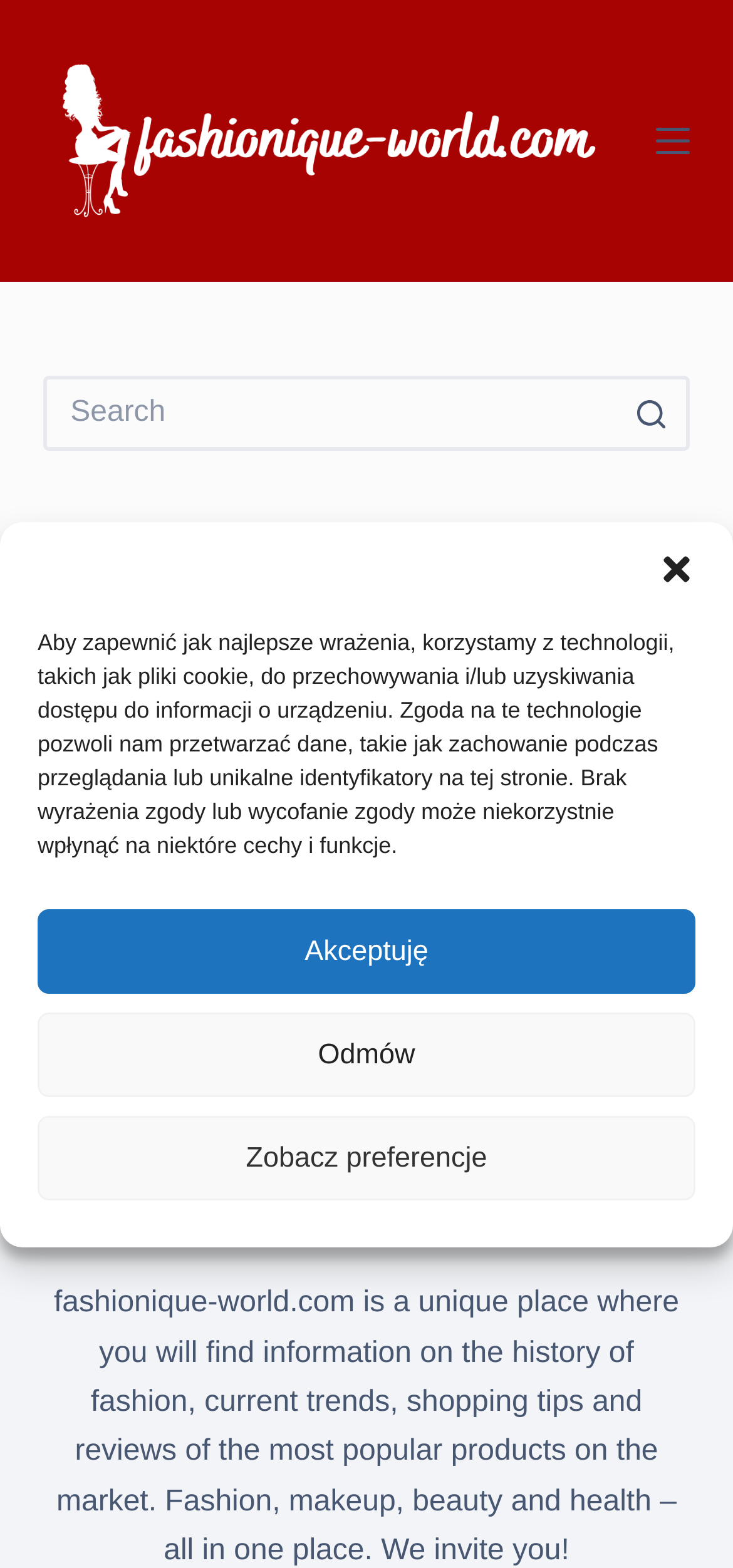Locate the bounding box of the UI element described by: "911 Restoration of Minneapolis" in the given webpage screenshot.

None